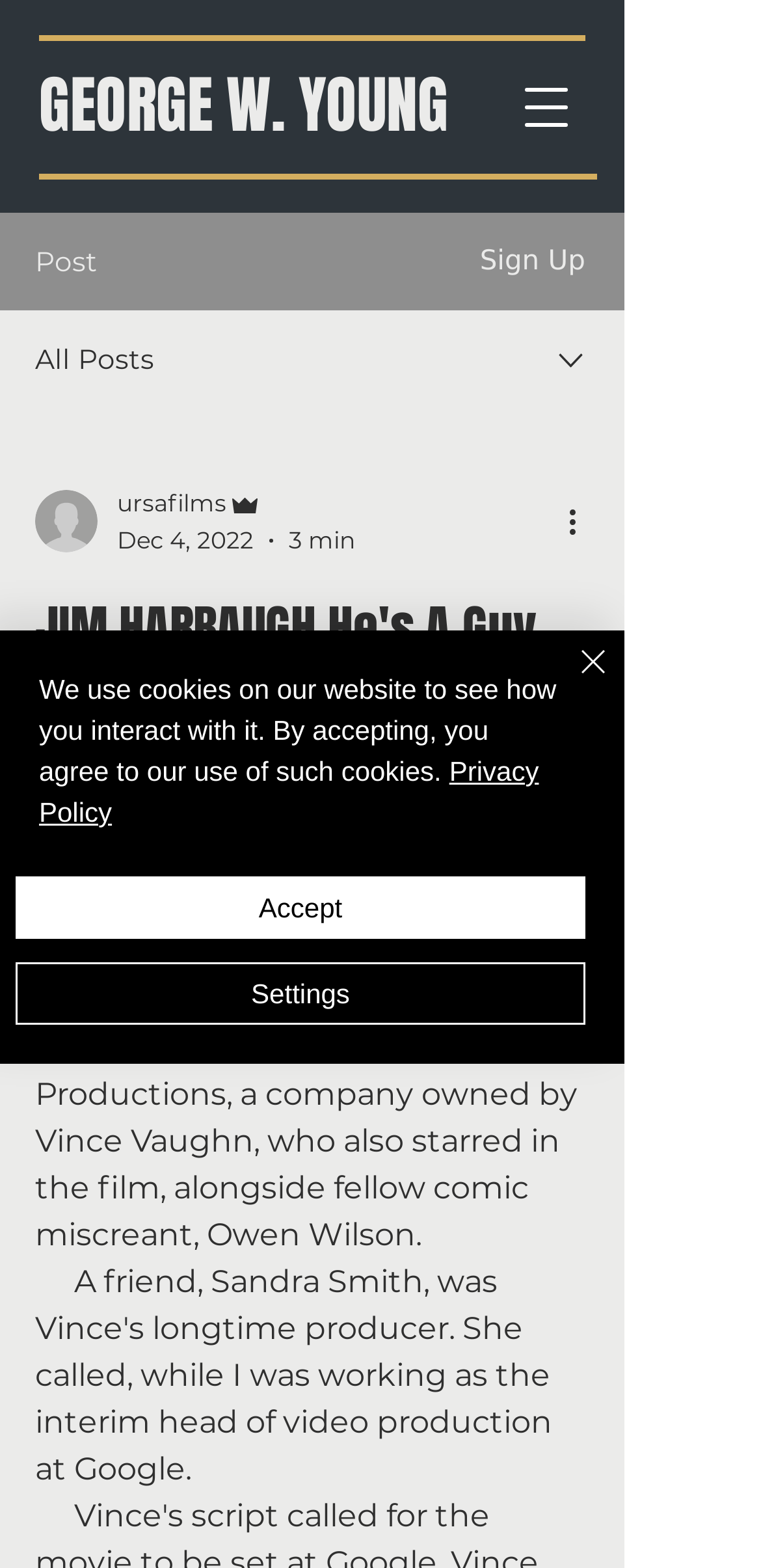Extract the bounding box for the UI element that matches this description: "Privacy Policy".

[0.051, 0.482, 0.708, 0.528]